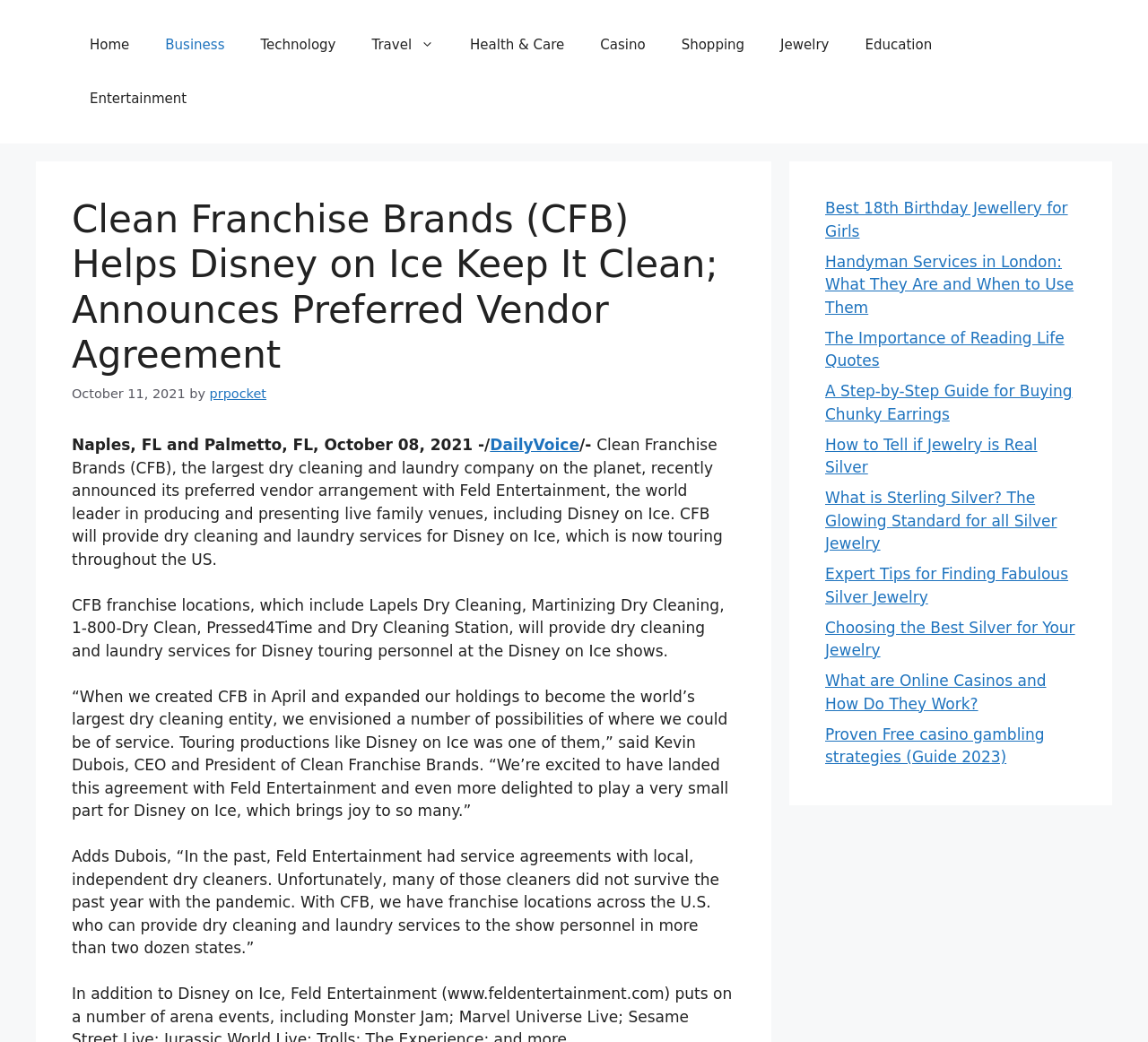Answer the question below with a single word or a brief phrase: 
What is the company that Clean Franchise Brands partnered with?

Feld Entertainment